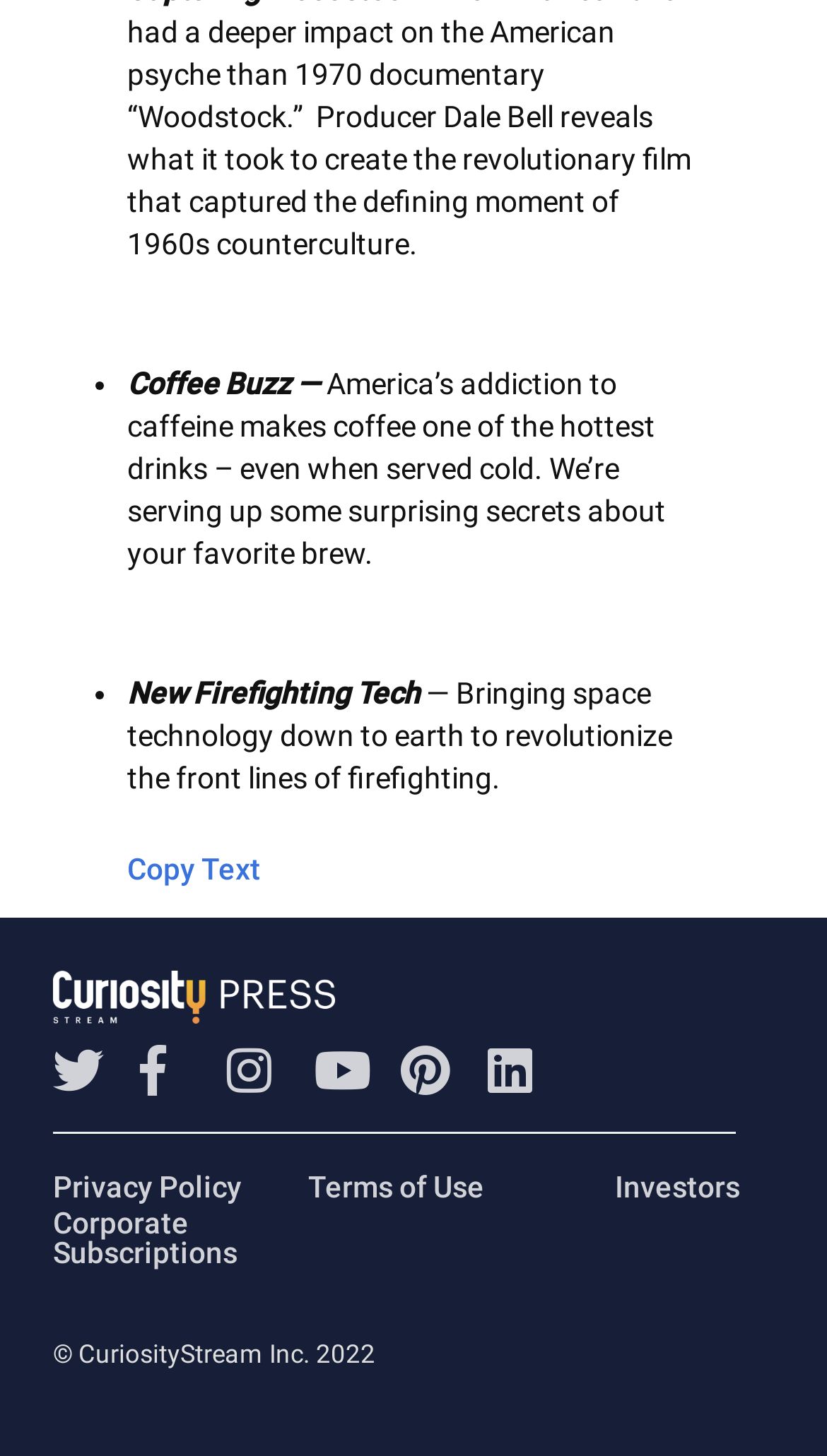Extract the bounding box coordinates for the described element: "Investors". The coordinates should be represented as four float numbers between 0 and 1: [left, top, right, bottom].

[0.629, 0.805, 0.894, 0.825]